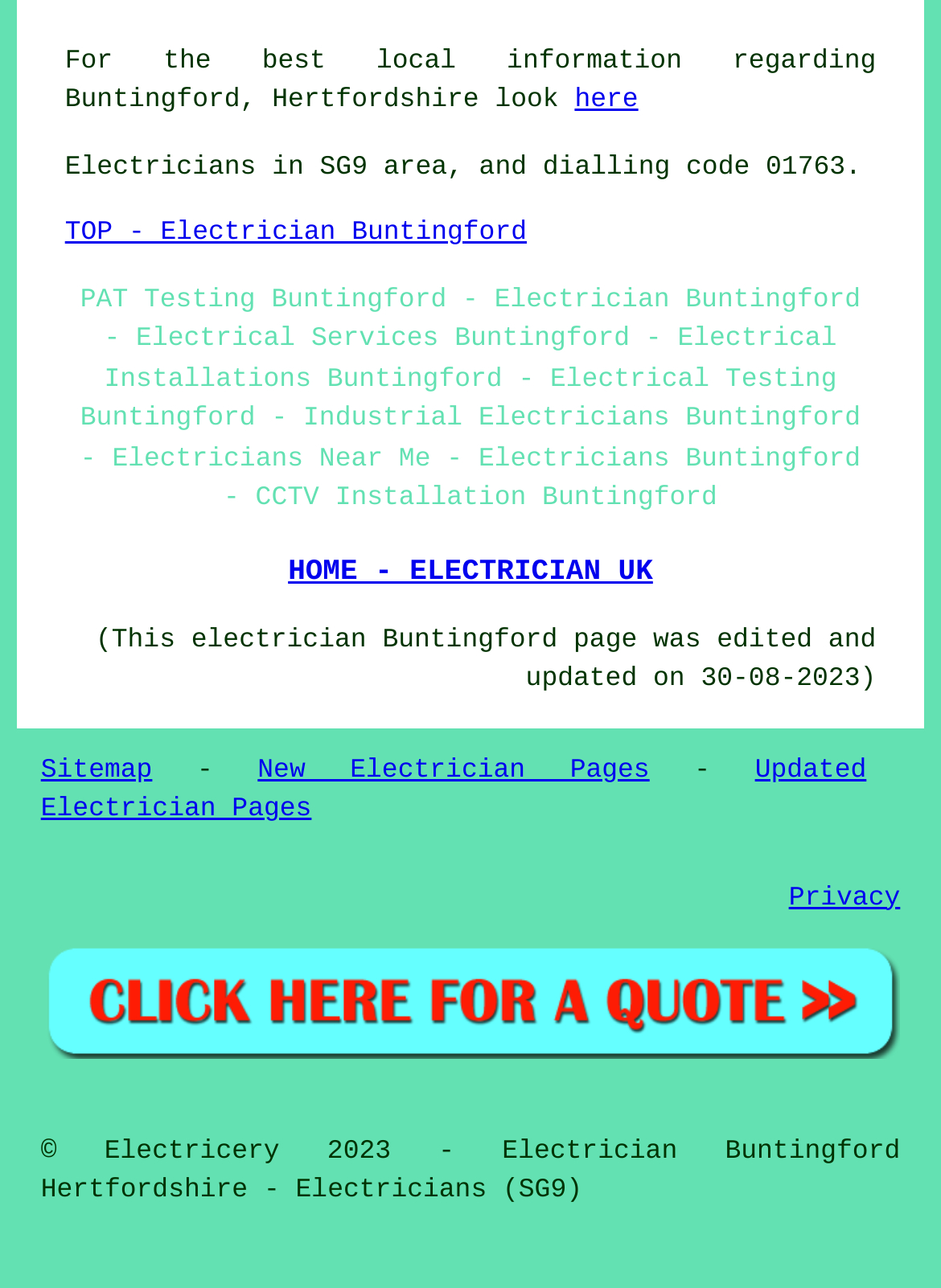Please locate the clickable area by providing the bounding box coordinates to follow this instruction: "click for a Quotation Buntingford".

[0.043, 0.803, 0.957, 0.829]